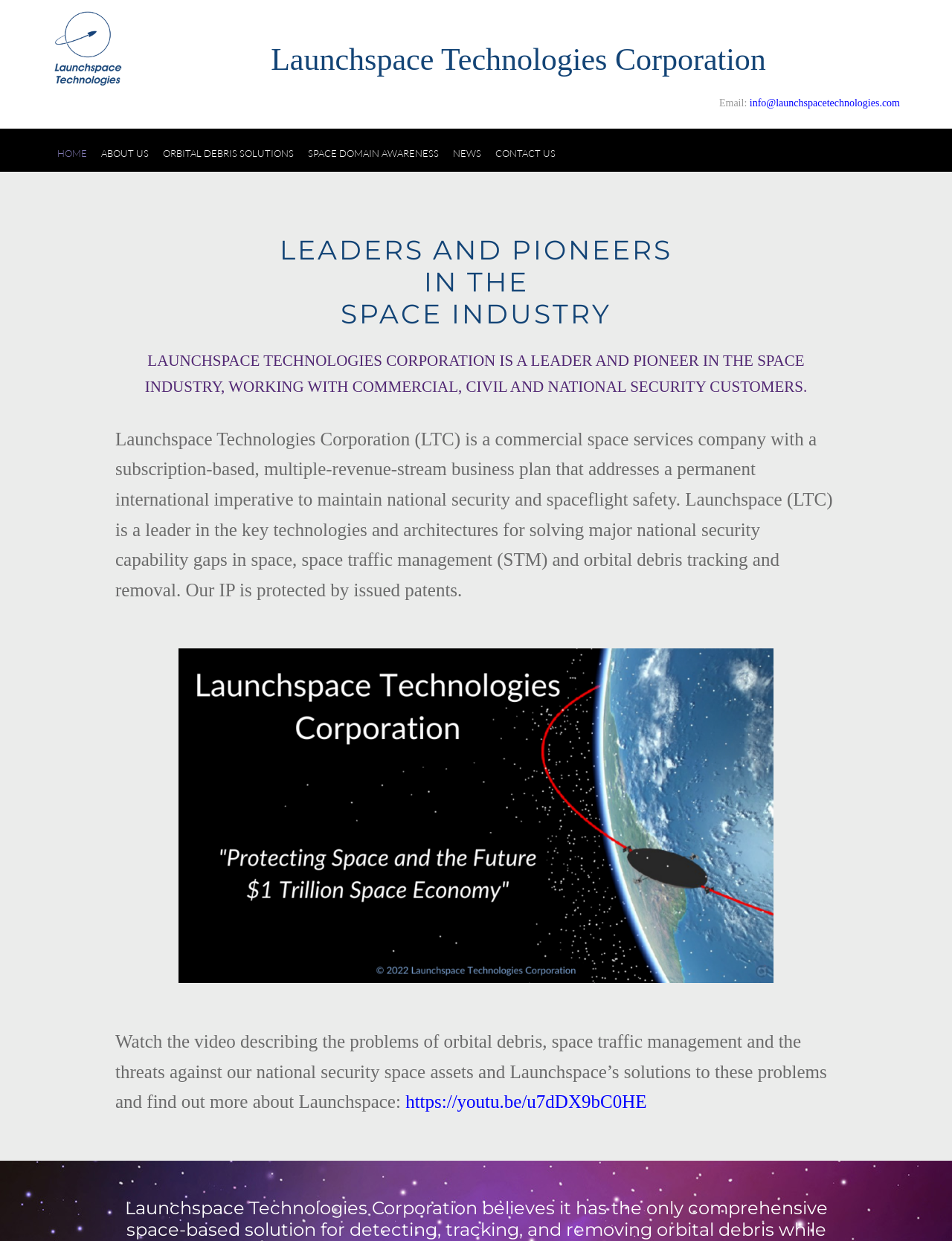What is the topic of the video?
Please interpret the details in the image and answer the question thoroughly.

I found the topic of the video by looking at the StaticText element with the text 'Watch the video describing the problems of orbital debris, space traffic management and the threats against our national security space assets and Launchspace’s solutions to these problems...'.